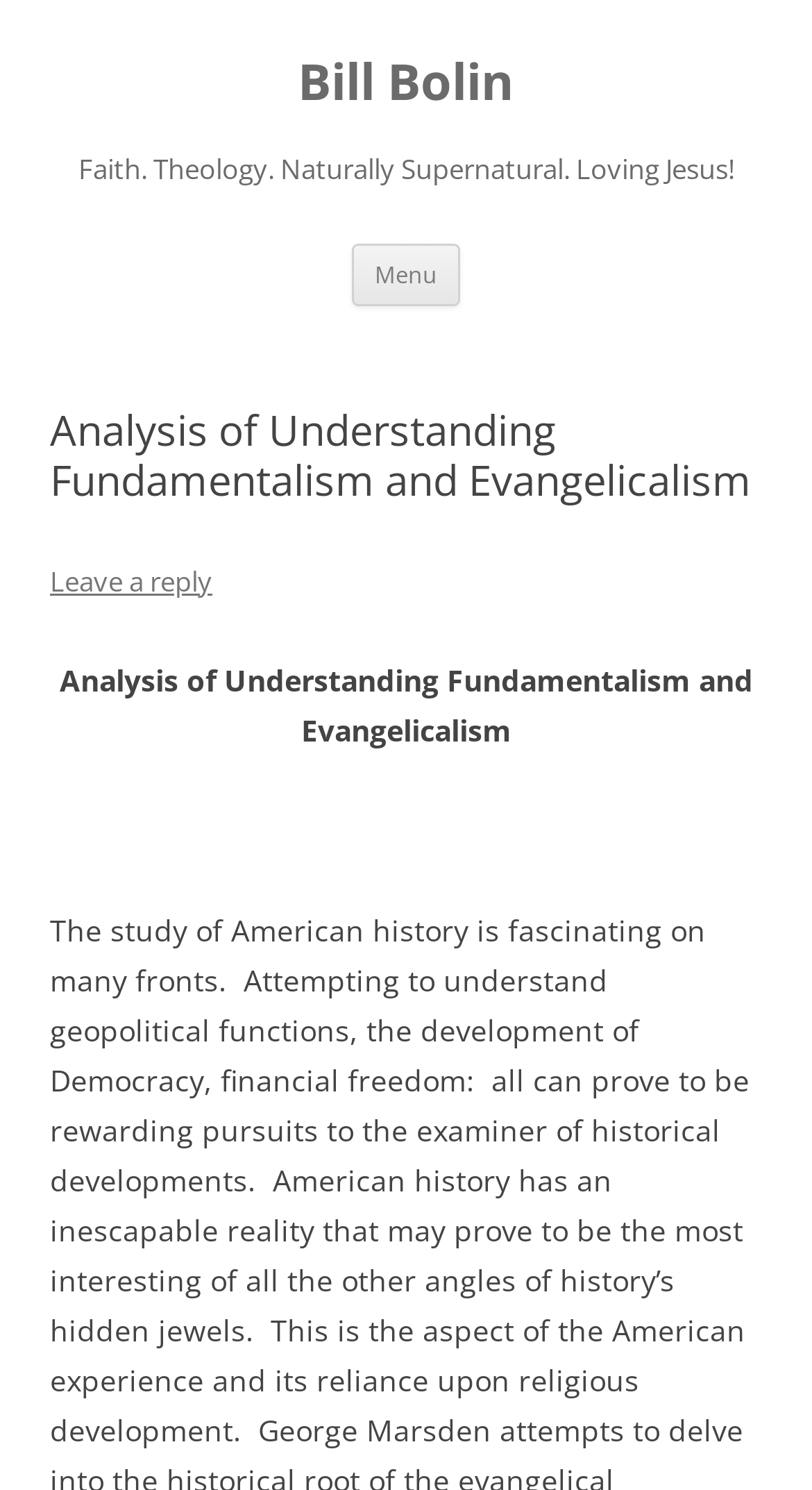What is the bounding box coordinate of the 'Leave a reply' link?
Look at the image and respond with a single word or a short phrase.

[0.062, 0.377, 0.262, 0.402]